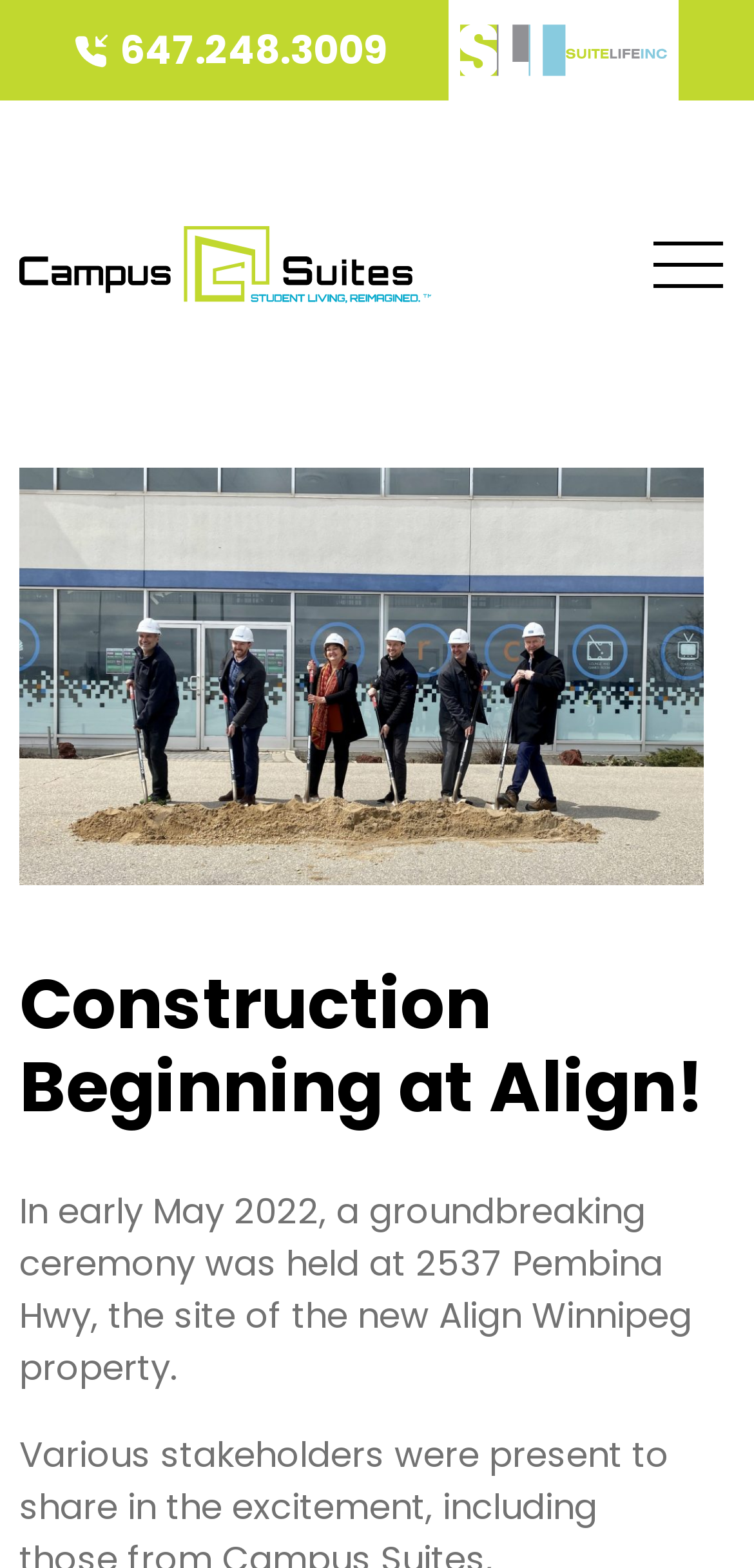What is the address mentioned on the webpage?
Look at the screenshot and respond with one word or a short phrase.

2537 Pembina Hwy